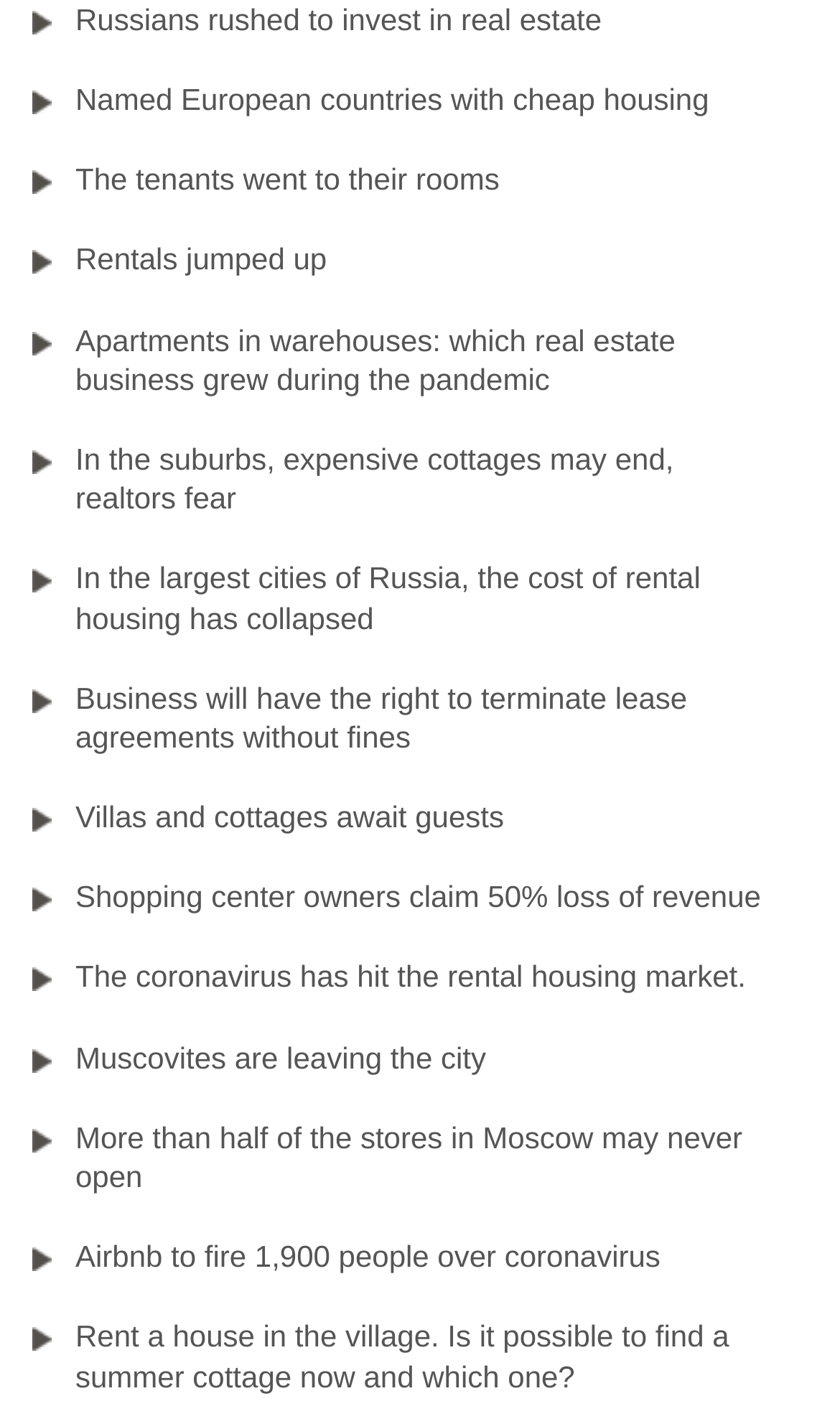Determine the bounding box coordinates for the UI element matching this description: "Rentals jumped up".

[0.038, 0.154, 0.962, 0.212]